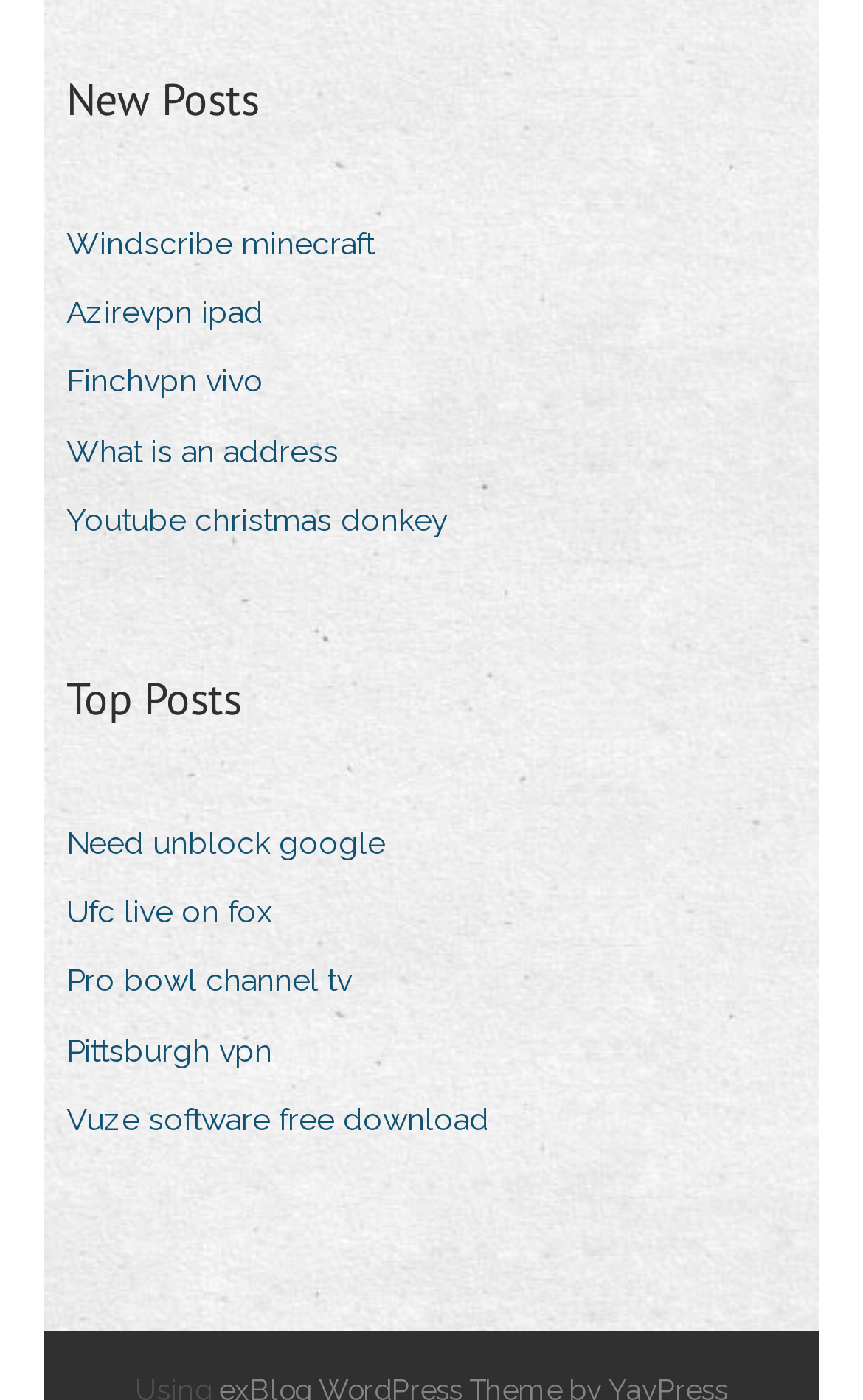Specify the bounding box coordinates for the region that must be clicked to perform the given instruction: "Check 'Top Posts'".

[0.077, 0.476, 0.279, 0.523]